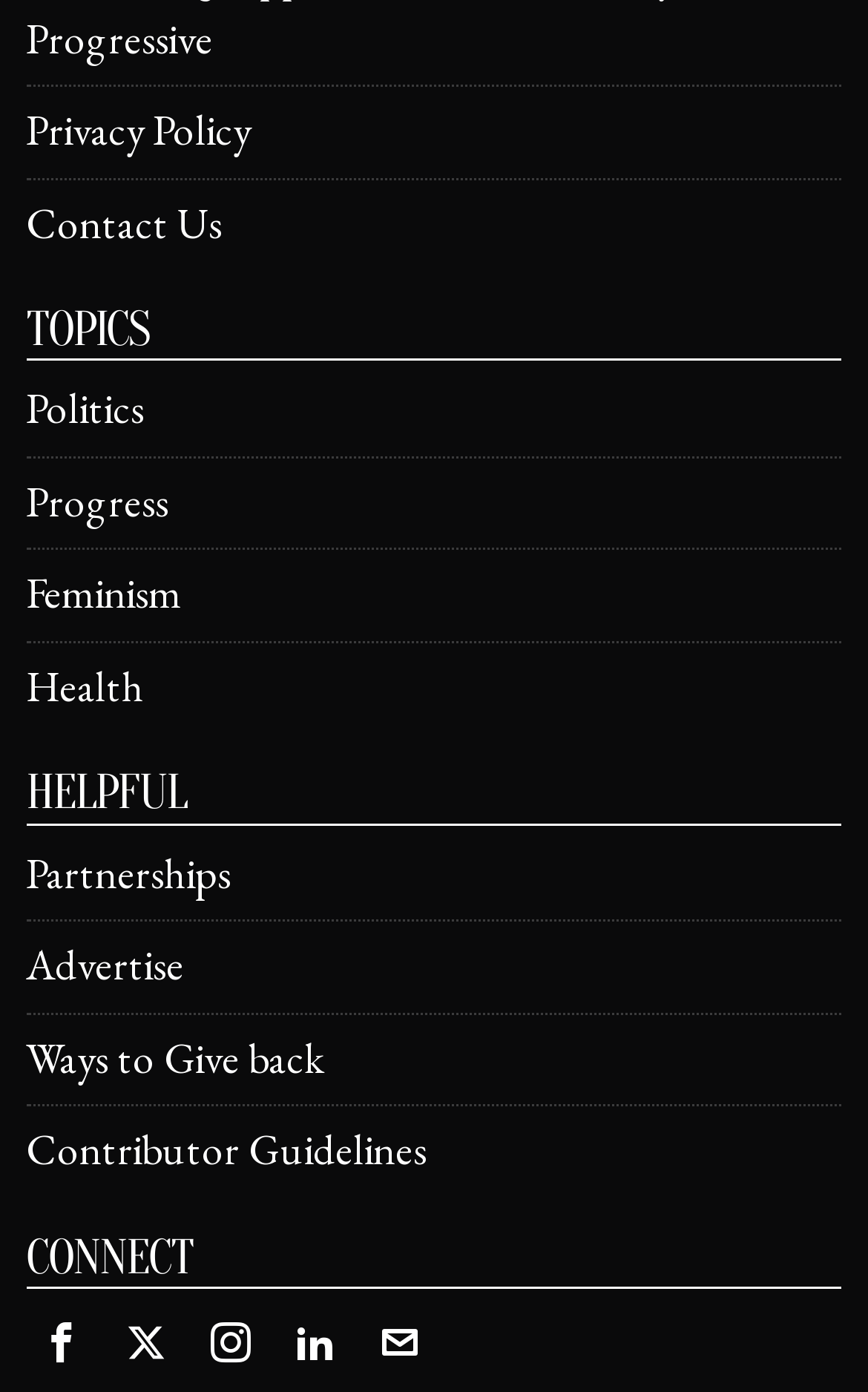Locate the bounding box of the UI element defined by this description: "Ways to Give back". The coordinates should be given as four float numbers between 0 and 1, formatted as [left, top, right, bottom].

[0.03, 0.74, 0.376, 0.78]